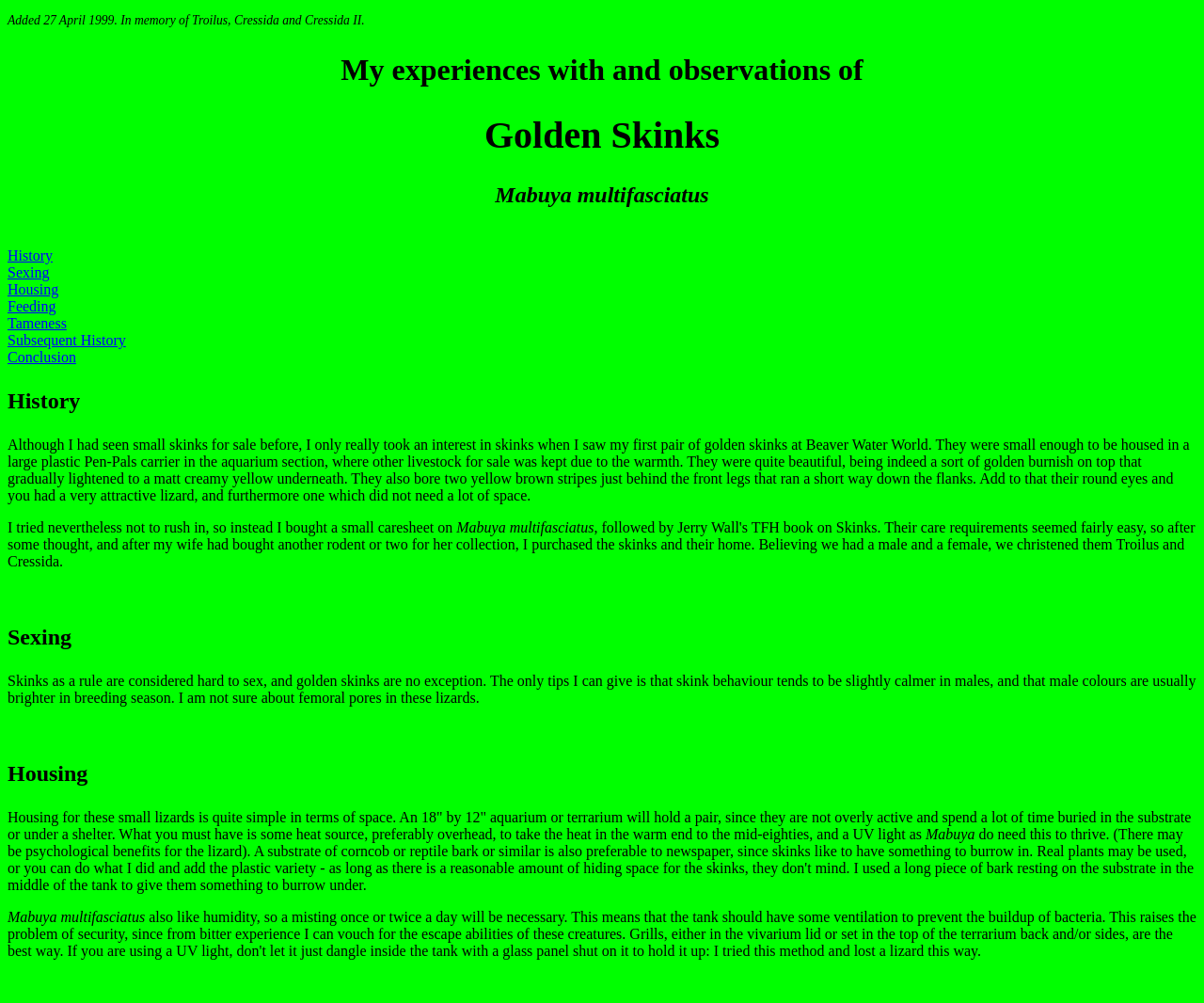Summarize the webpage in an elaborate manner.

The webpage is about the author's experiences with and observations of Golden Skinks, a type of lizard. At the top, there is a brief description of when the page was added and a dedication to three skinks. Below this, there are three headings that introduce the main topics of the page: "My experiences with and observations of", "Golden Skinks", and "Mabuya multifasciatus", which is the scientific name of the Golden Skink.

On the left side of the page, there is a navigation menu with seven links: "History", "Sexing", "Housing", "Feeding", "Tameness", "Subsequent History", and "Conclusion". These links likely lead to different sections of the page or other related pages.

The main content of the page is divided into sections, each with a heading that matches one of the links in the navigation menu. The "History" section describes how the author became interested in Golden Skinks and their initial experience with them. The "Sexing" section provides tips on how to determine the sex of a Golden Skink, which is considered difficult. The "Housing" section discusses the simple housing requirements for these lizards, including the need for a heat source and UV light.

Throughout the page, there are several paragraphs of text that provide more detailed information about Golden Skinks, including their appearance, behavior, and care. The text is interspersed with headings that break up the content into manageable sections. Overall, the page appears to be a personal and informative resource for anyone interested in learning about Golden Skinks.